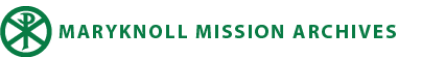Provide a comprehensive description of the image.

The image represents the logo of the Maryknoll Mission Archives, featuring a distinct emblem accompanied by the text “MARYKNOLL MISSION ARCHIVES.” This logo signifies the organization's dedication to preserving the history and contributions of Maryknoll priests and their mission work, particularly focusing on documenting their activities and legacies through archival resources. The design combines religious symbolism with a professional aesthetic, reflecting the mission's commitment to archivism and historical preservation within the context of Catholic missionary efforts.